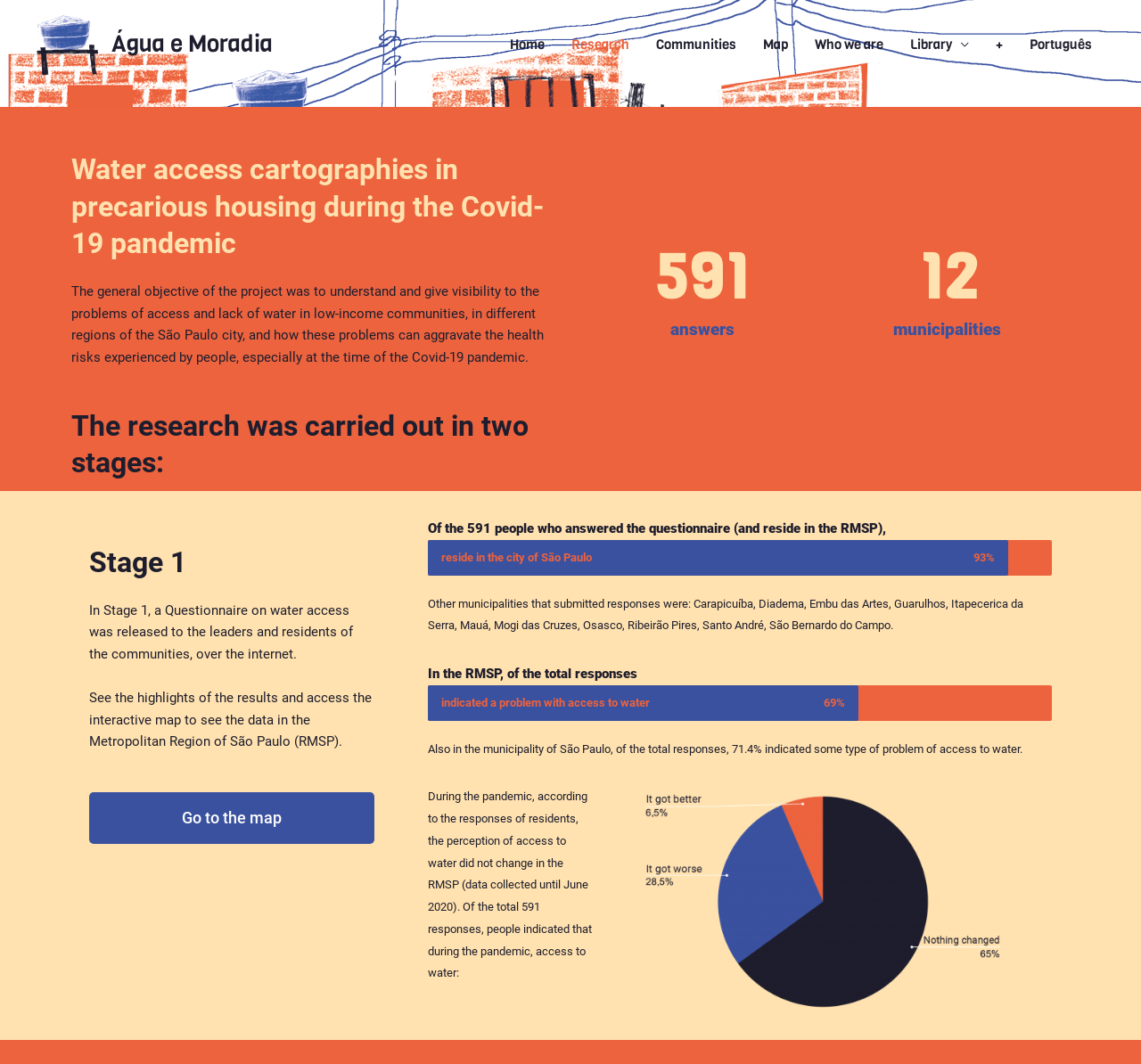What percentage of respondents indicated a problem with access to water?
Look at the webpage screenshot and answer the question with a detailed explanation.

In the RMSP, of the total responses, 69% indicated a problem with access to water, as shown in the progress bar.